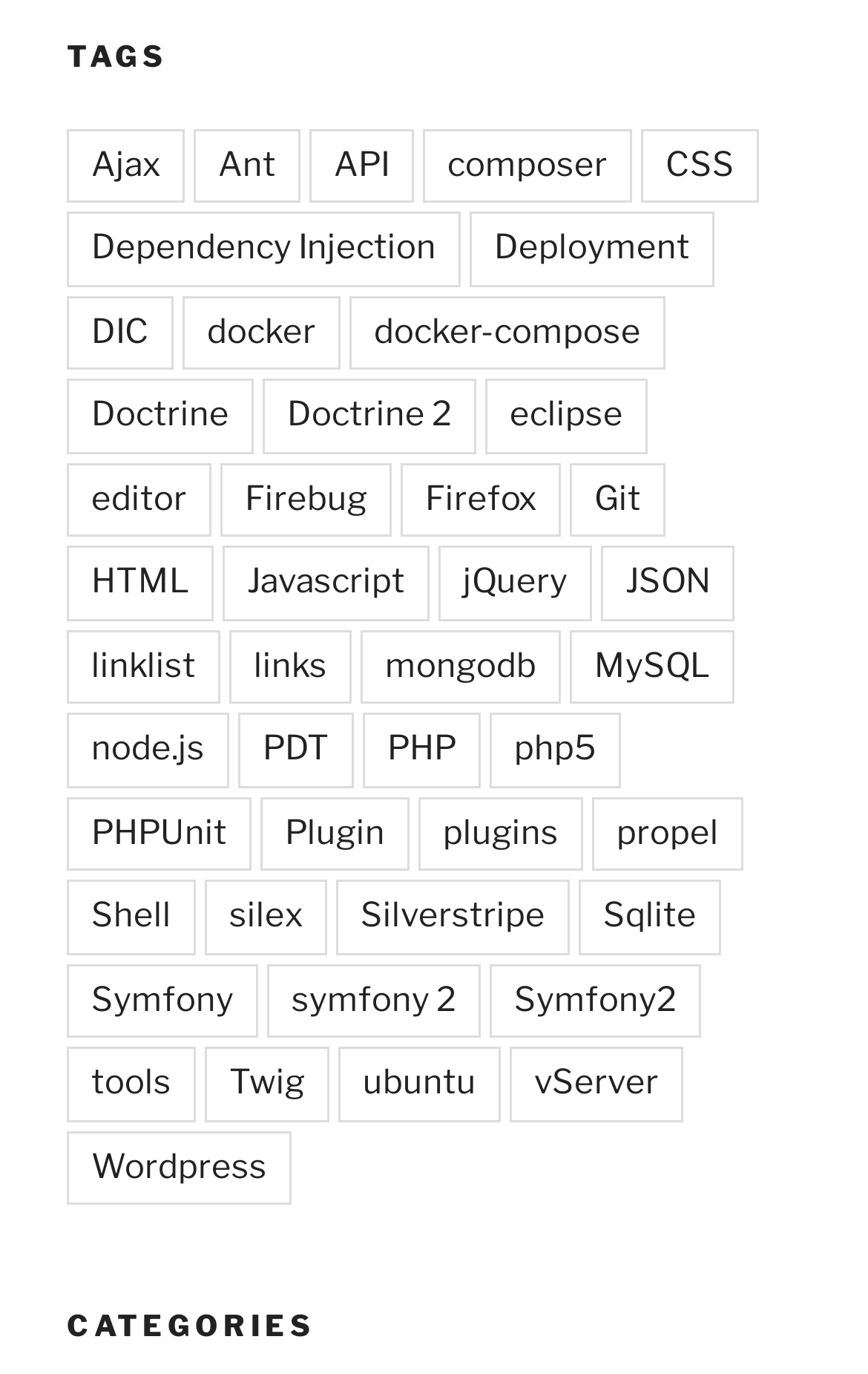Could you specify the bounding box coordinates for the clickable section to complete the following instruction: "Click on the Symfony link"?

[0.077, 0.702, 0.297, 0.756]